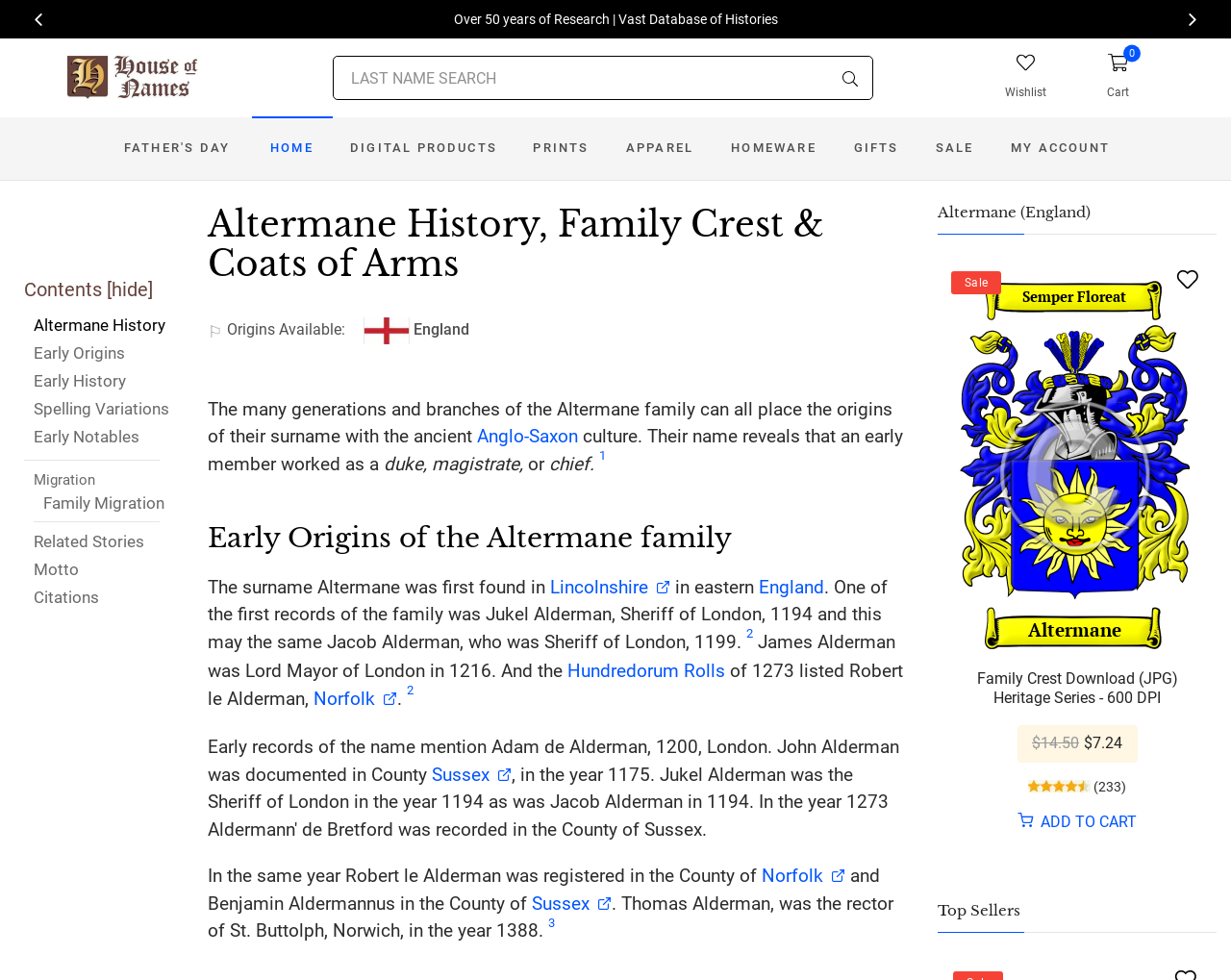Please mark the bounding box coordinates of the area that should be clicked to carry out the instruction: "Go to the home page".

[0.204, 0.12, 0.27, 0.184]